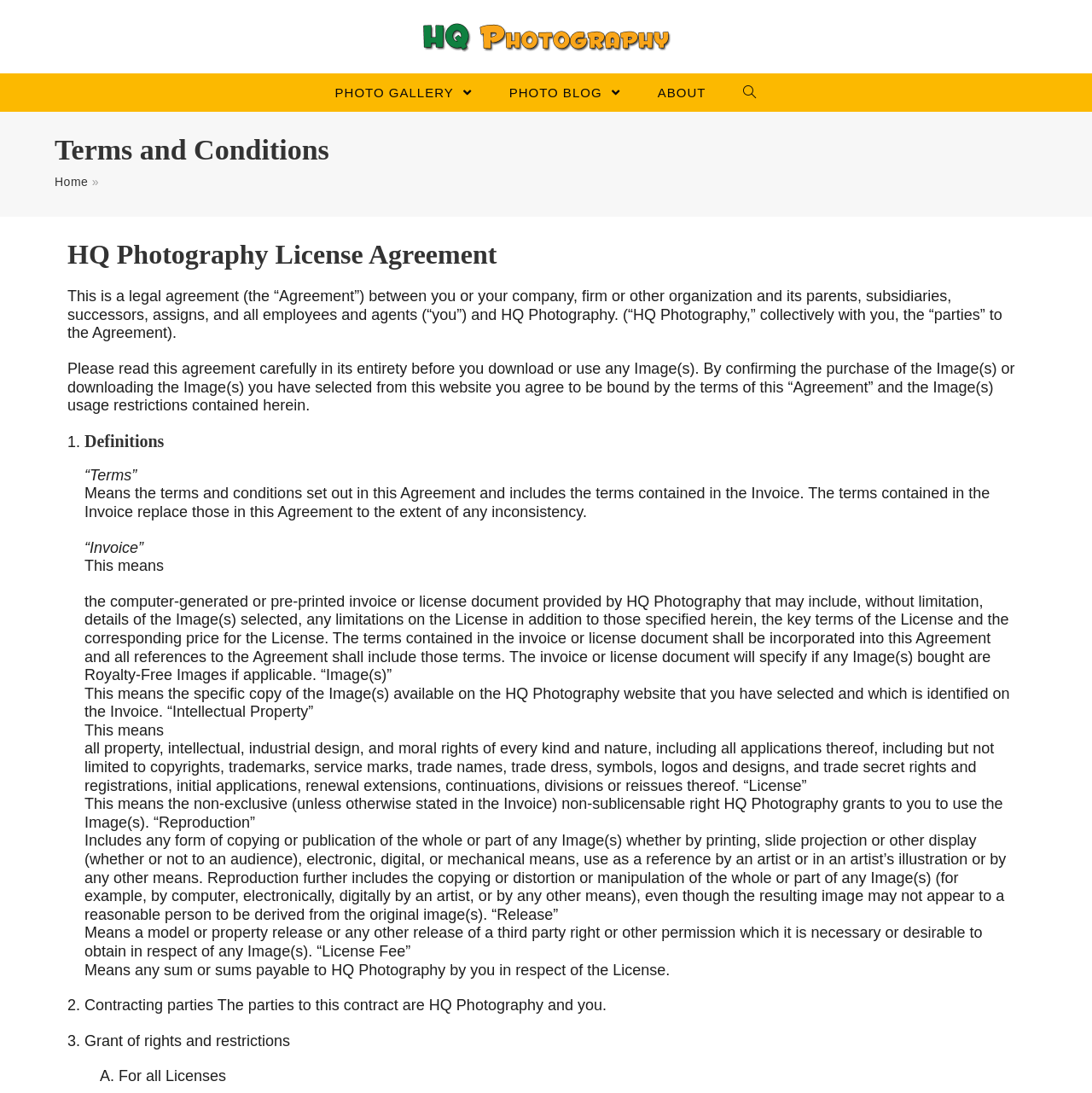Please find the main title text of this webpage.

Terms and Conditions